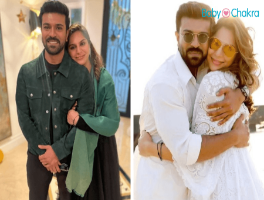Answer the question in one word or a short phrase:
What is the color of Upasana's scarf?

Green